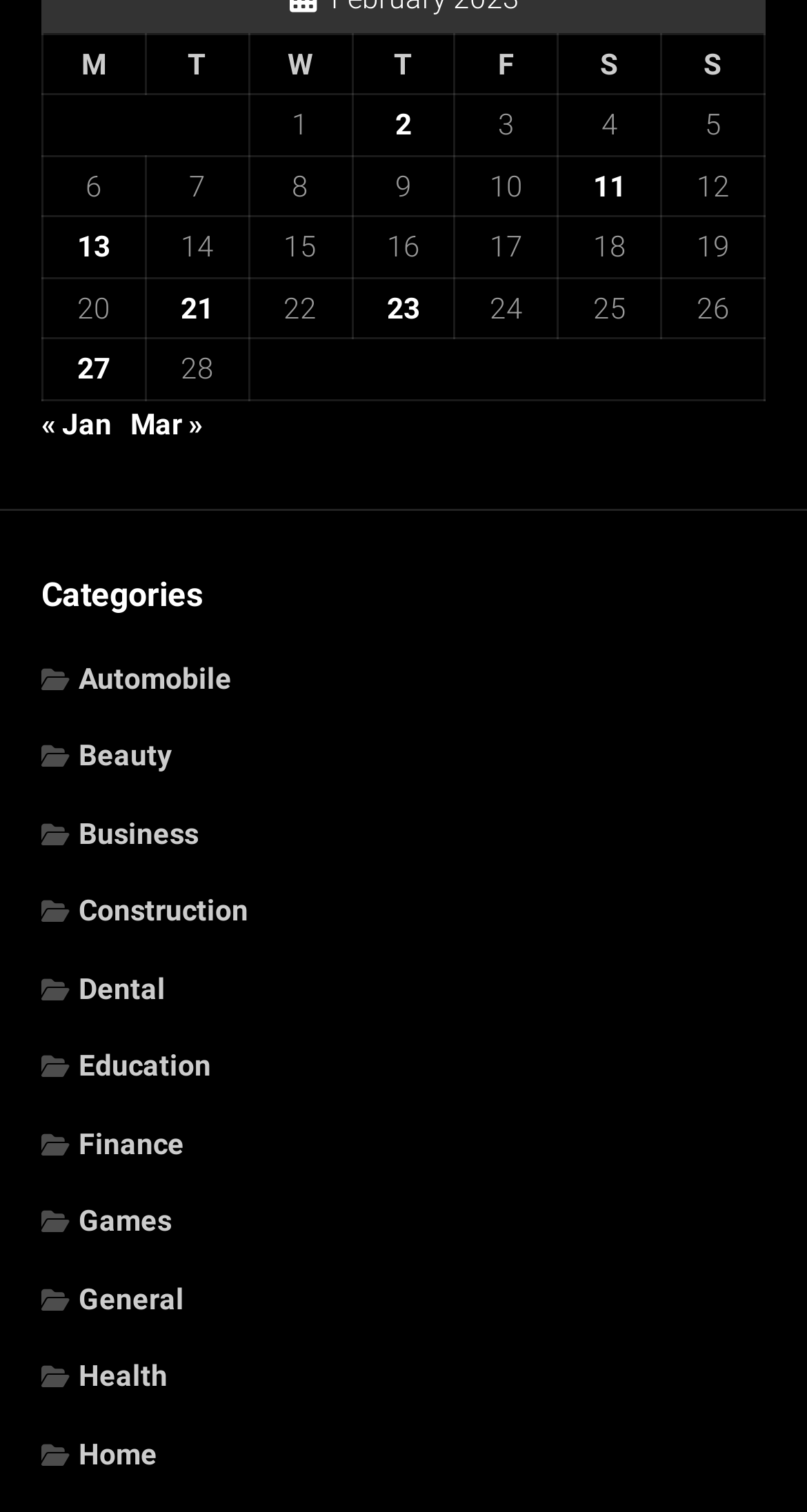Please locate the bounding box coordinates of the region I need to click to follow this instruction: "Click on 'Posts published on February 11, 2023'".

[0.735, 0.112, 0.776, 0.133]